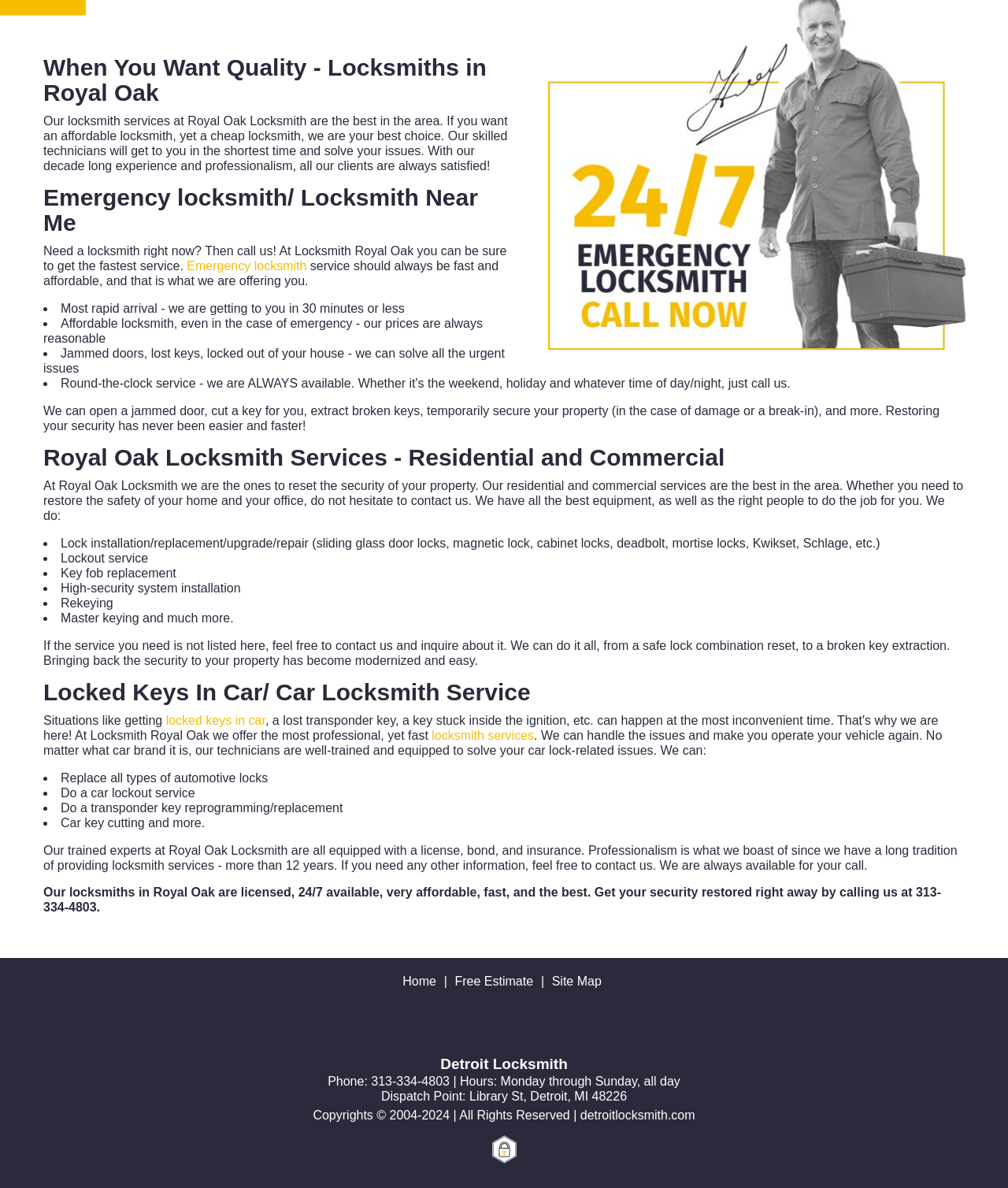Given the webpage screenshot and the description, determine the bounding box coordinates (top-left x, top-left y, bottom-right x, bottom-right y) that define the location of the UI element matching this description: locked keys in car

[0.165, 0.601, 0.263, 0.612]